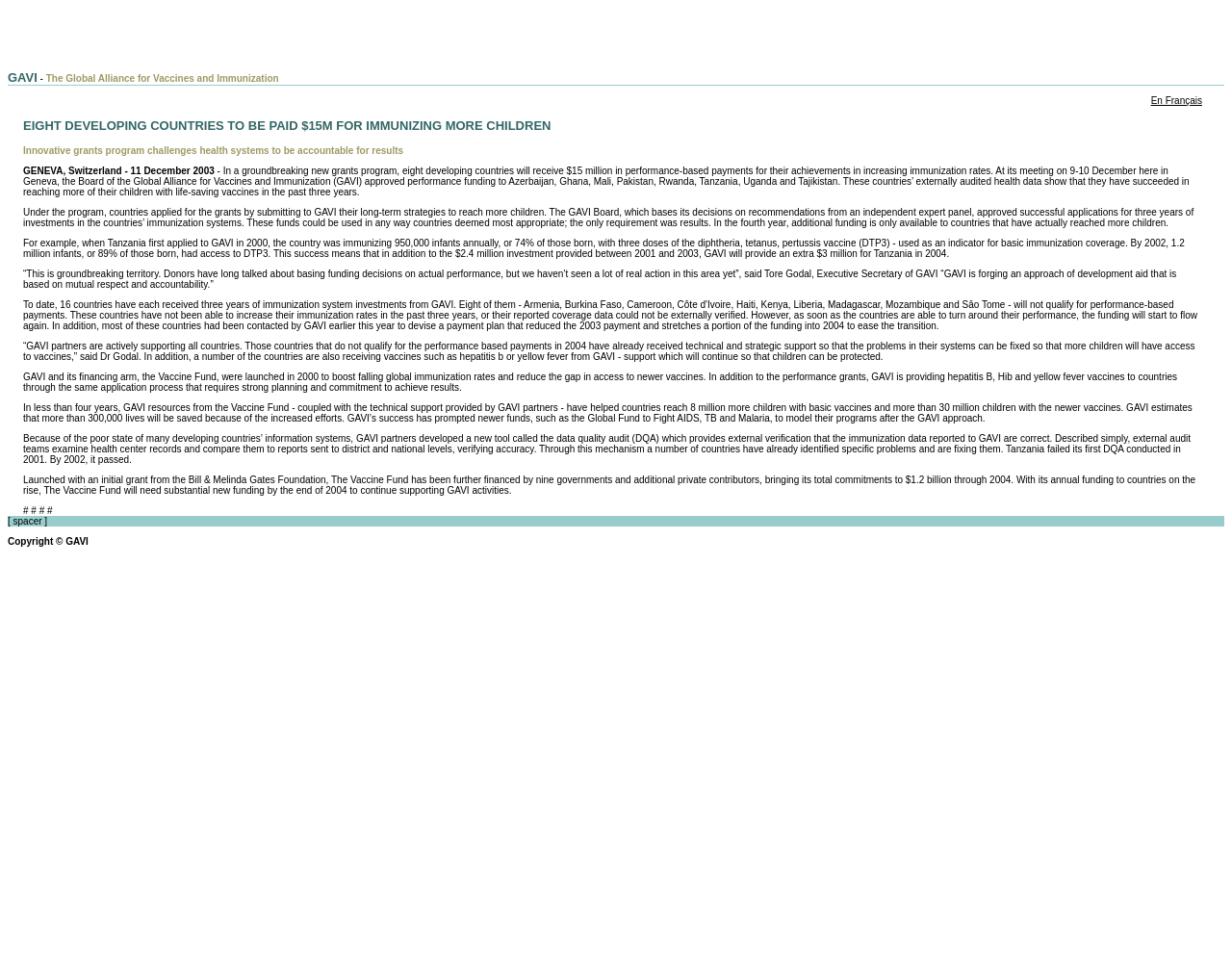What is the purpose of the data quality audit (DQA)?
Examine the webpage screenshot and provide an in-depth answer to the question.

The text in the LayoutTableCell element explains that the data quality audit (DQA) is a tool developed by GAVI partners to provide external verification that the immunization data reported to GAVI are correct, by examining health center records and comparing them to reports sent to district and national levels.